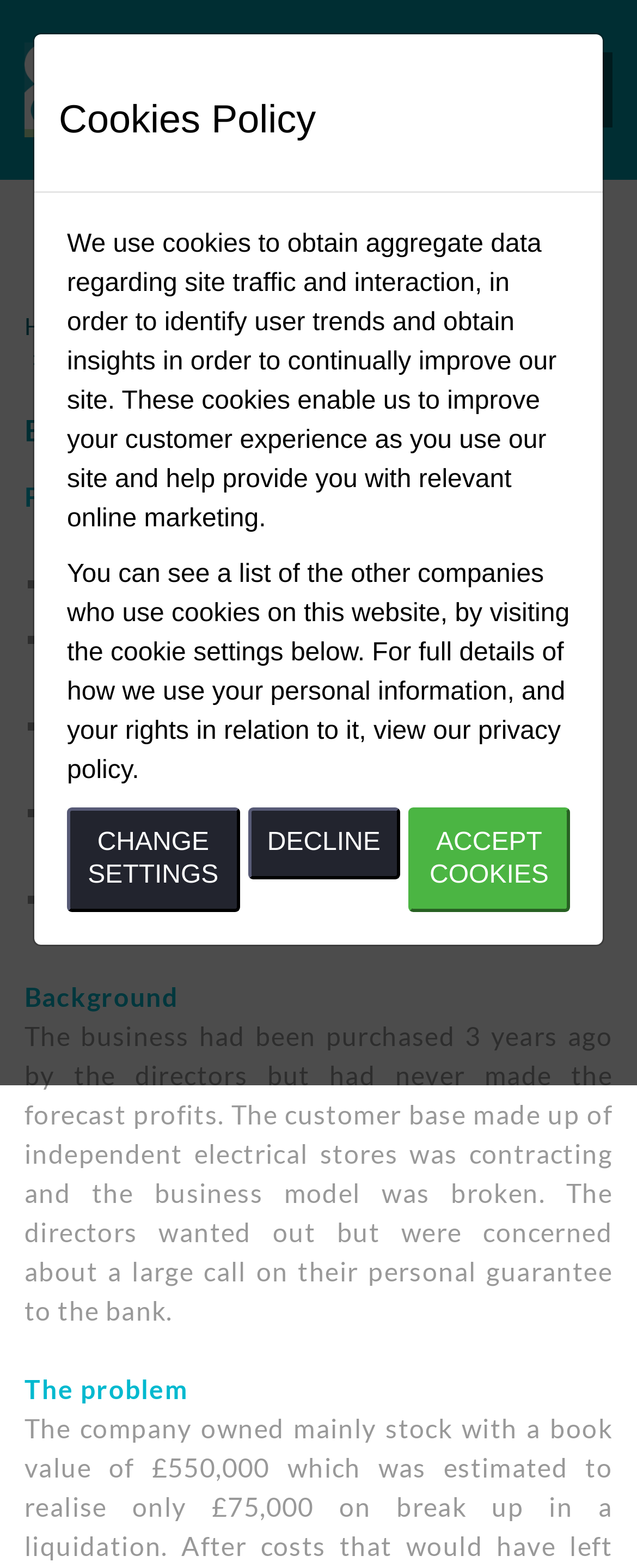Using the provided description: "American Flags", find the bounding box coordinates of the corresponding UI element. The output should be four float numbers between 0 and 1, in the format [left, top, right, bottom].

None